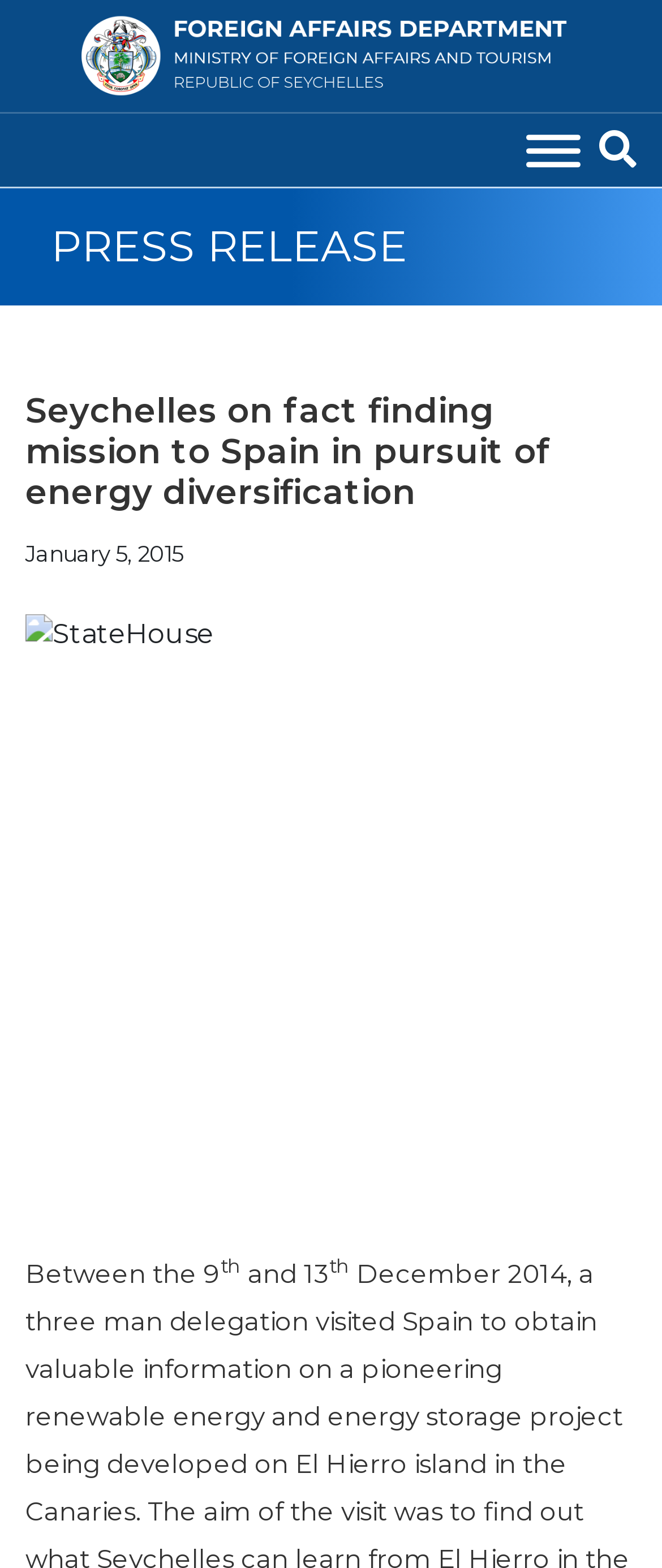What is the logo of the website?
Please answer the question as detailed as possible.

The logo is located at the top left corner of the webpage, and it is an image with the text 'Republic of Seychelles' written on it.